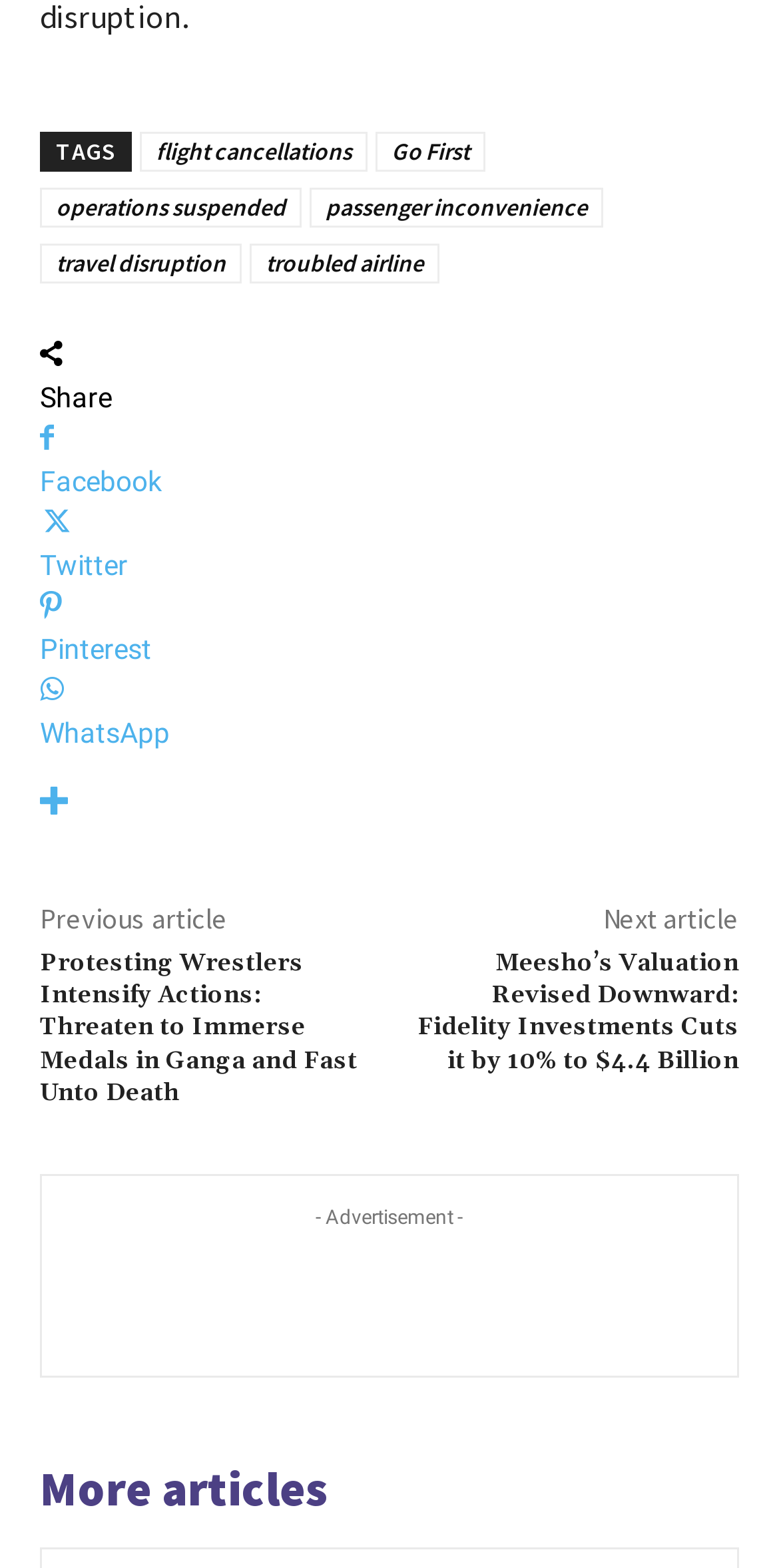Please give a short response to the question using one word or a phrase:
What is the topic of the previous article?

Protesting Wrestlers